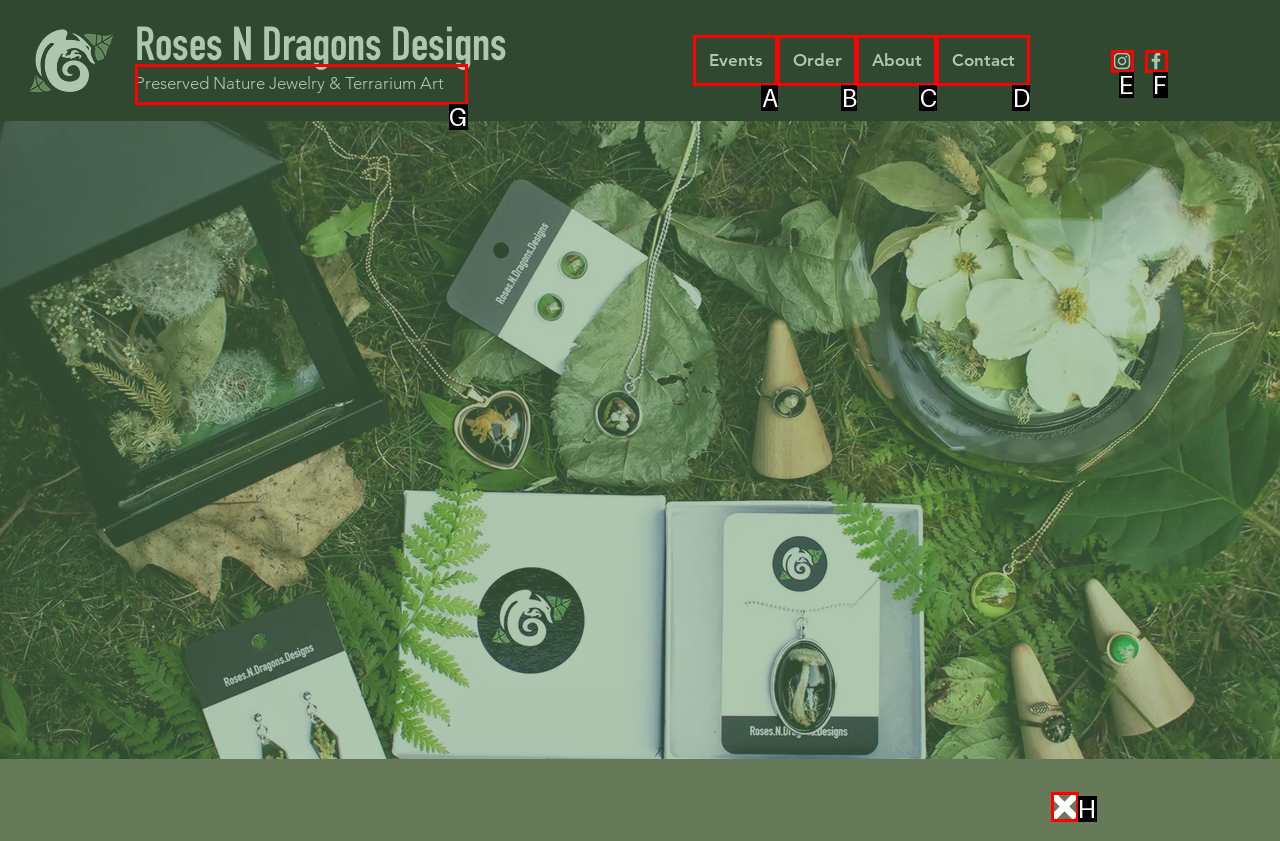Find the option that matches this description: About
Provide the matching option's letter directly.

C